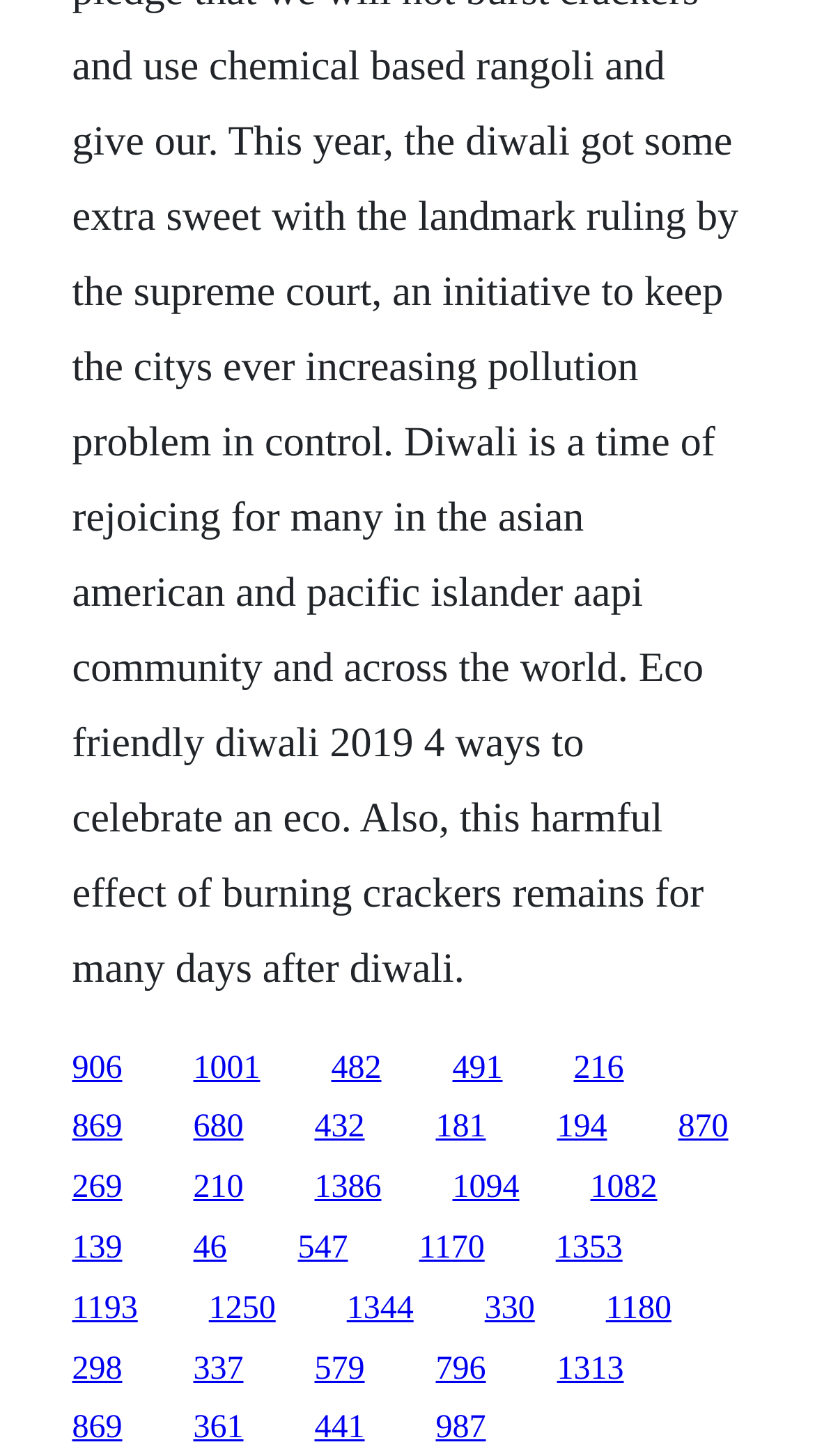How many links are on the webpage?
Using the image, provide a concise answer in one word or a short phrase.

50